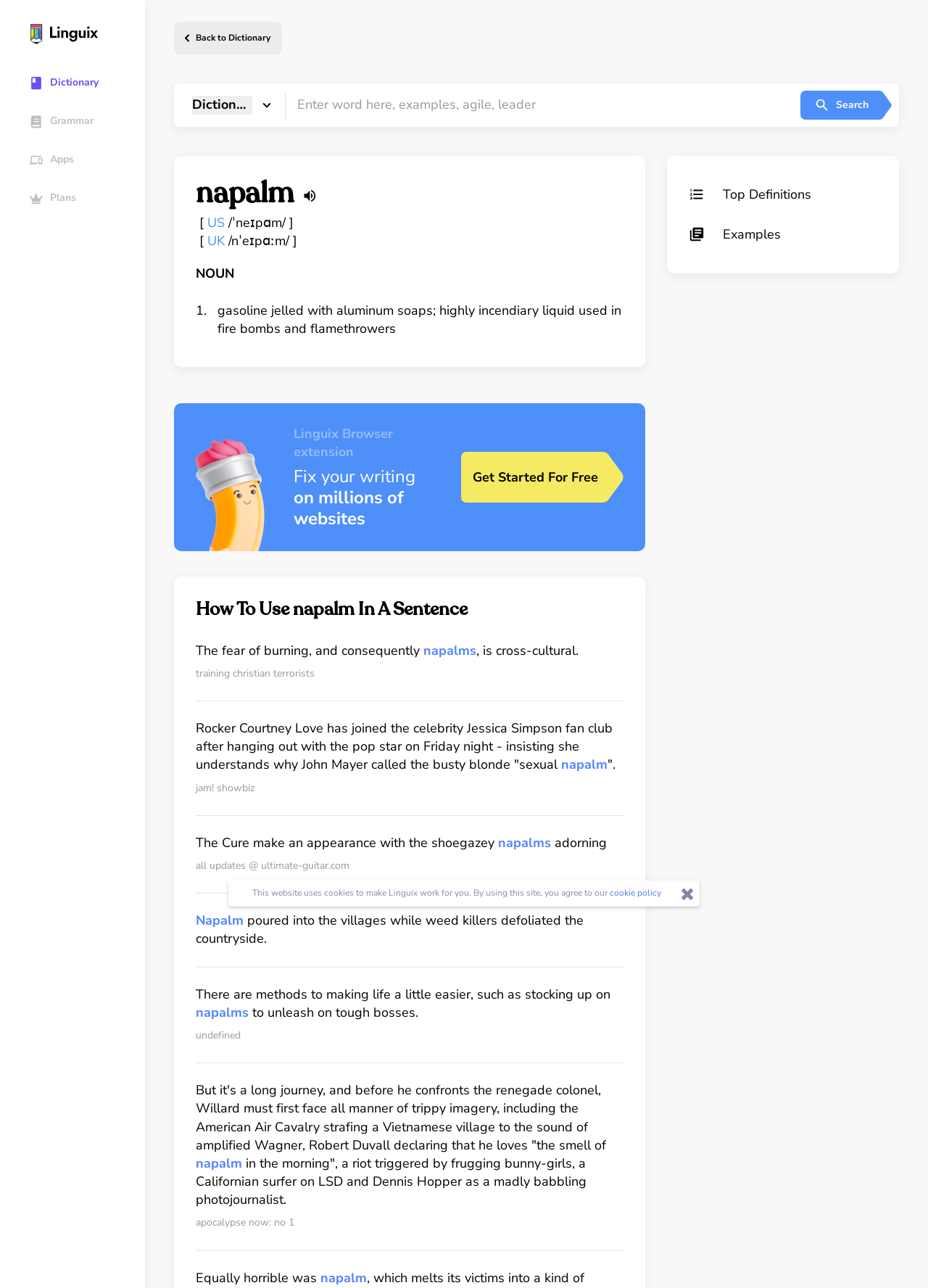Identify the bounding box for the described UI element: "Apps".

[0.032, 0.119, 0.144, 0.129]